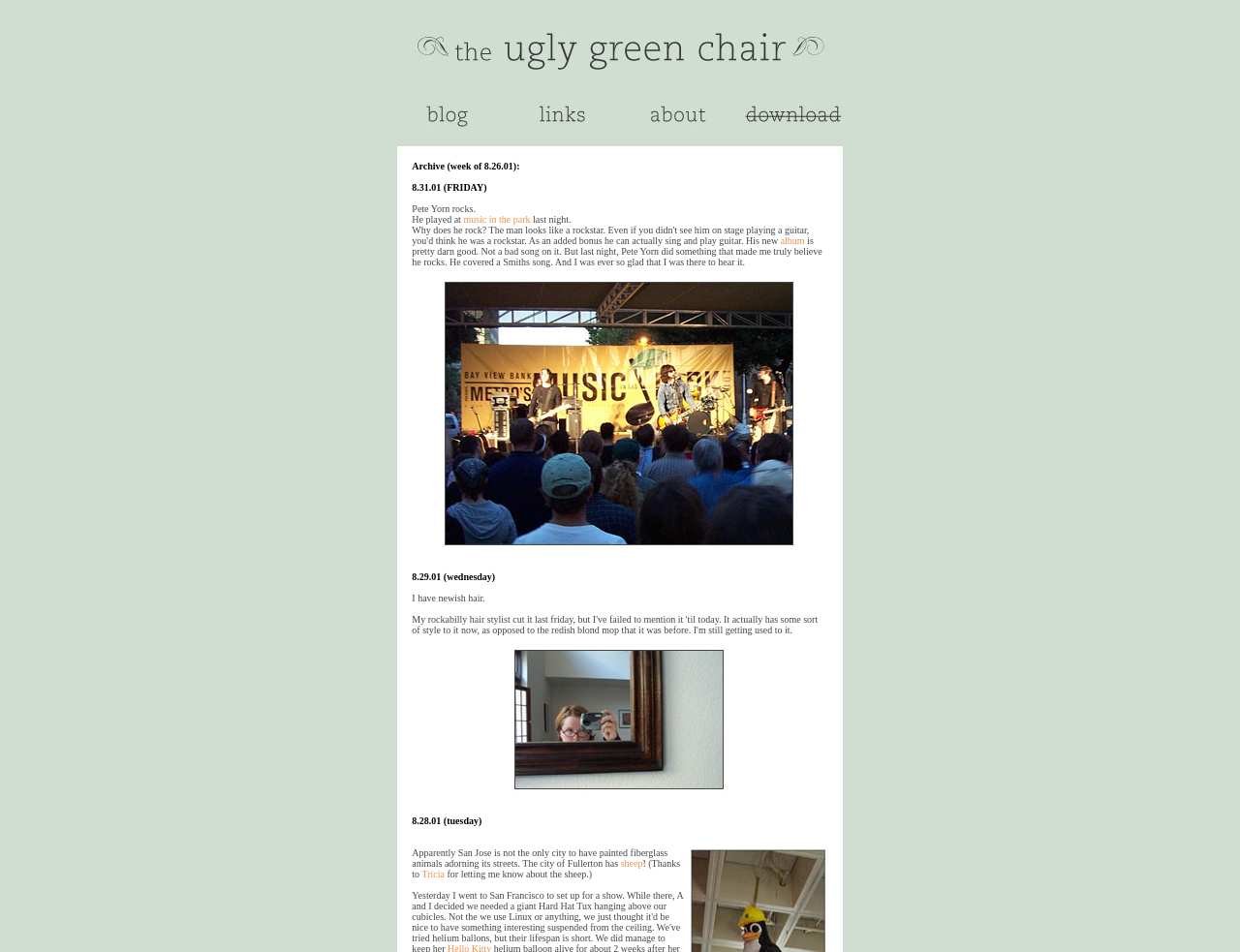Provide a comprehensive description of the webpage.

The webpage appears to be a personal blog or journal, with a focus on the author's daily life and experiences. At the top of the page, there is a table with three grid cells, with an image in the middle cell. Below this table, there is a layout table with three rows, each containing three layout table cells.

In the first row, the left cell contains a link with an image, followed by two more links with images. The middle cell contains a block of text, including a few links, describing the author's experience at a music event where Pete Yorn performed. The text also mentions that Pete Yorn covered a Smiths song, which impressed the author. There is an image below this text, likely related to the music event.

In the right cell, there is a static text element displaying the date "8.29.01 (wednesday)". Below this, there is another static text element mentioning the author's new hair, accompanied by an image of the author's new hair.

In the second row, the left cell contains a static text element displaying the date "8.28.01 (tuesday)". Below this, there is a block of text describing the author's discovery of painted fiberglass animals in the city of Fullerton, with a link to "sheep" and another link to "Tricia", who informed the author about the sheep.

Throughout the page, there are several images, including one in the top table, four in the first row of the layout table, and two in the right cell of the layout table. The text is organized into blocks, with clear headings and concise descriptions, making it easy to follow the author's experiences and thoughts.